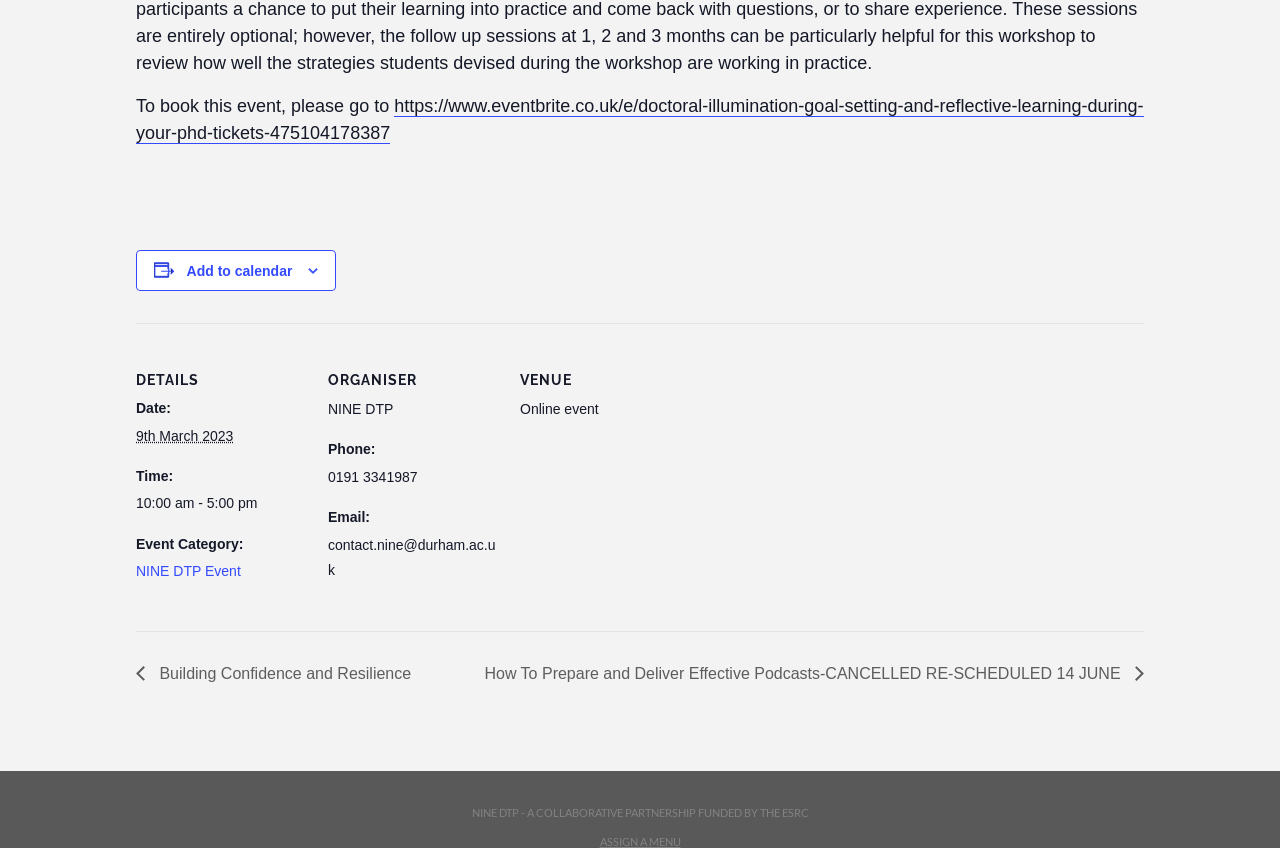What is the date of the doctoral illumination goal setting and reflective learning event?
Please use the image to provide a one-word or short phrase answer.

9th March 2023